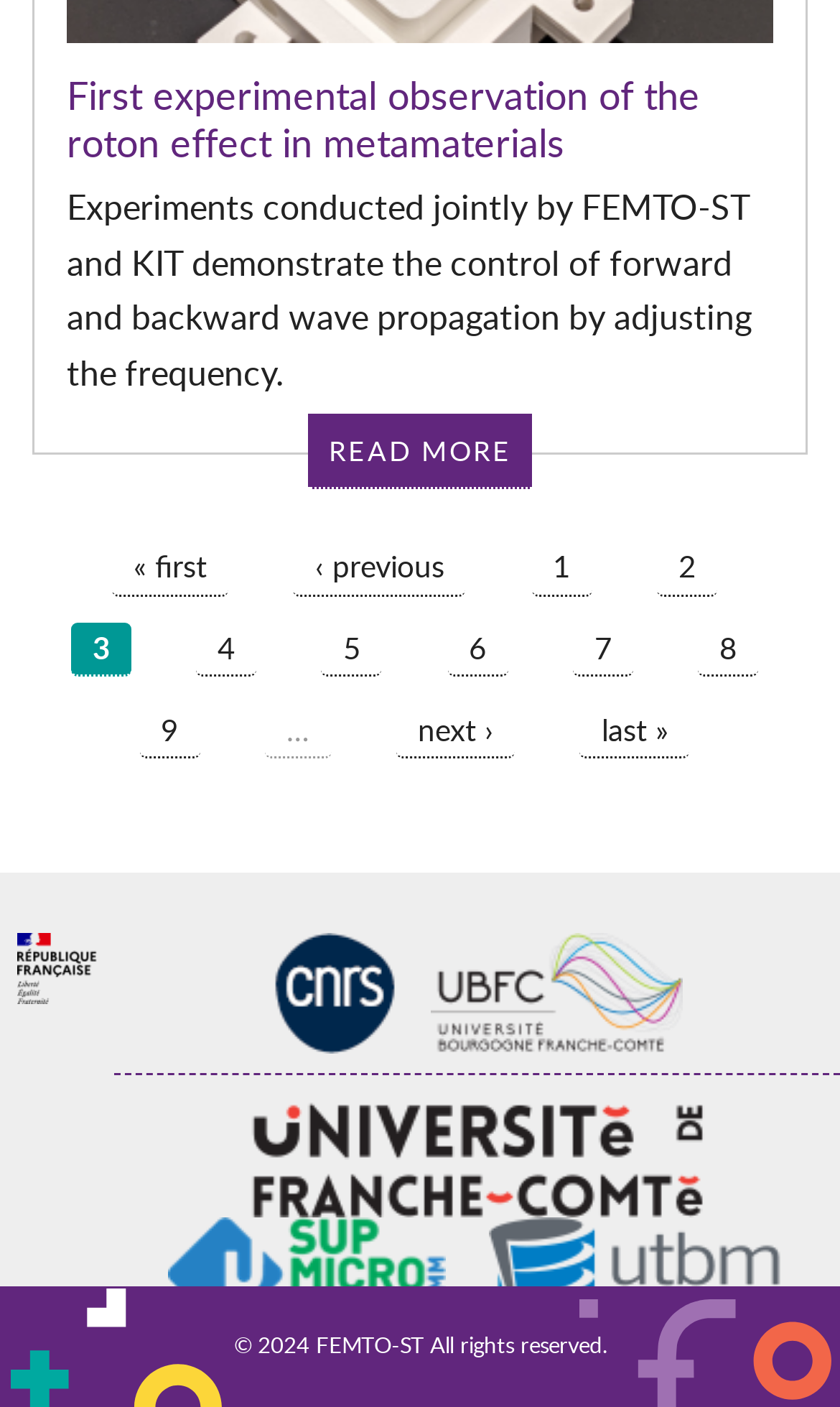Please specify the bounding box coordinates of the clickable region to carry out the following instruction: "Visit the CNRS website". The coordinates should be four float numbers between 0 and 1, in the format [left, top, right, bottom].

[0.304, 0.687, 0.492, 0.72]